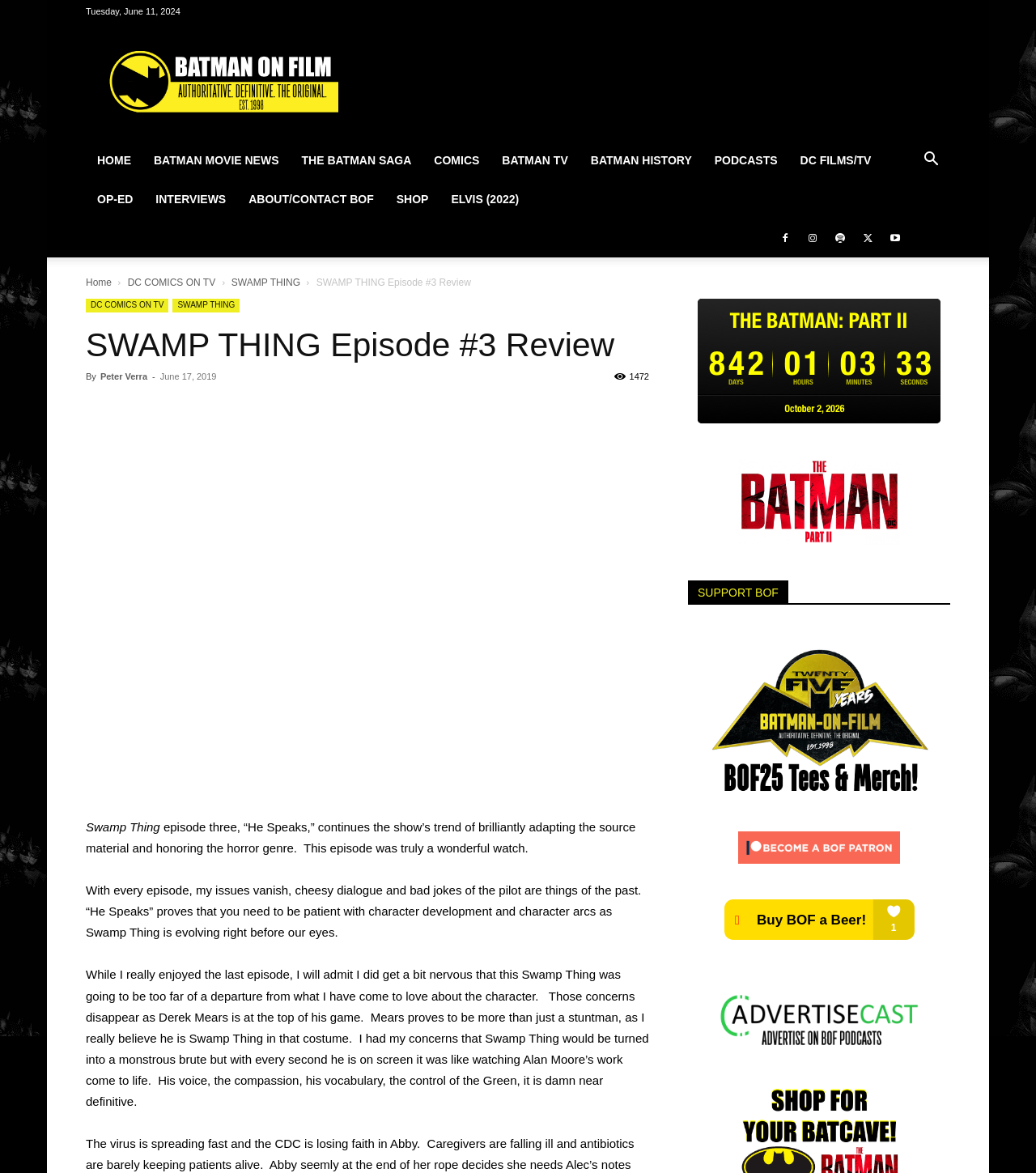Please find and provide the title of the webpage.

SWAMP THING Episode #3 Review